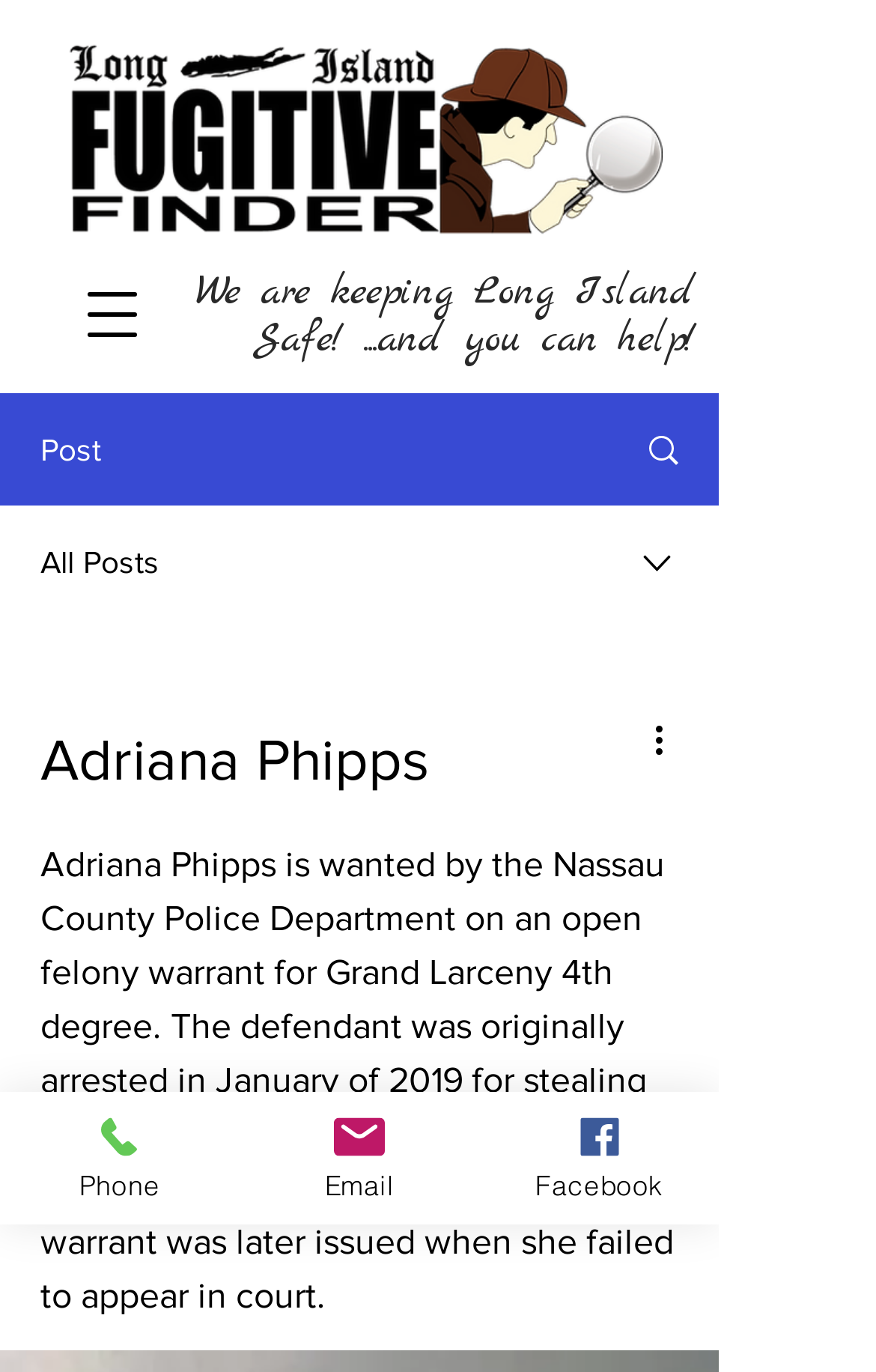Identify the bounding box for the described UI element. Provide the coordinates in (top-left x, top-left y, bottom-right x, bottom-right y) format with values ranging from 0 to 1: Search

[0.695, 0.288, 0.818, 0.367]